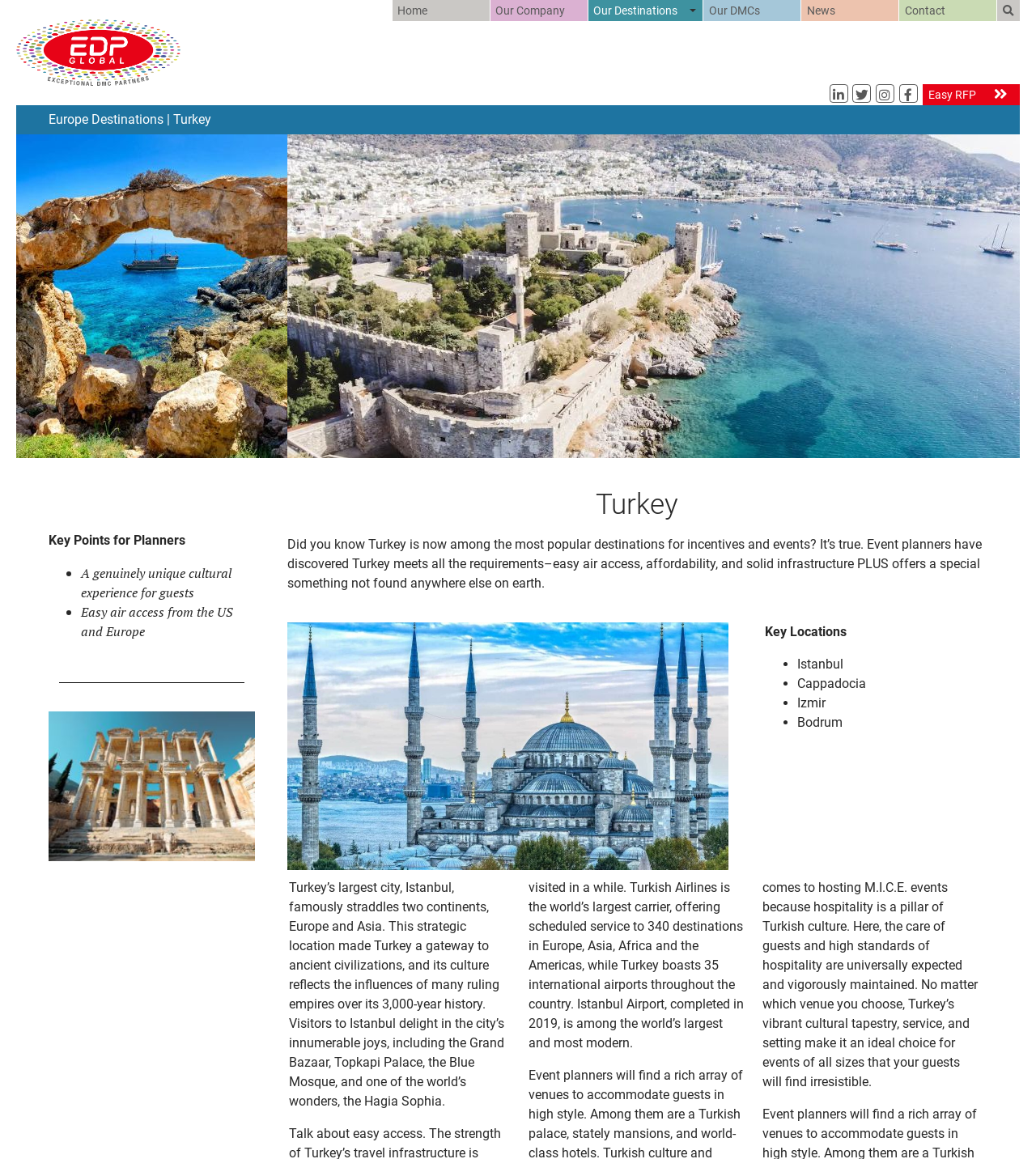What is the cultural experience offered to guests?
Kindly give a detailed and elaborate answer to the question.

The answer can be found in the static text element 'A genuinely unique cultural experience for guests' with bounding box coordinates [0.078, 0.487, 0.223, 0.519]. This text is part of a list of key points for planners, suggesting that Turkey offers a unique cultural experience to its guests.